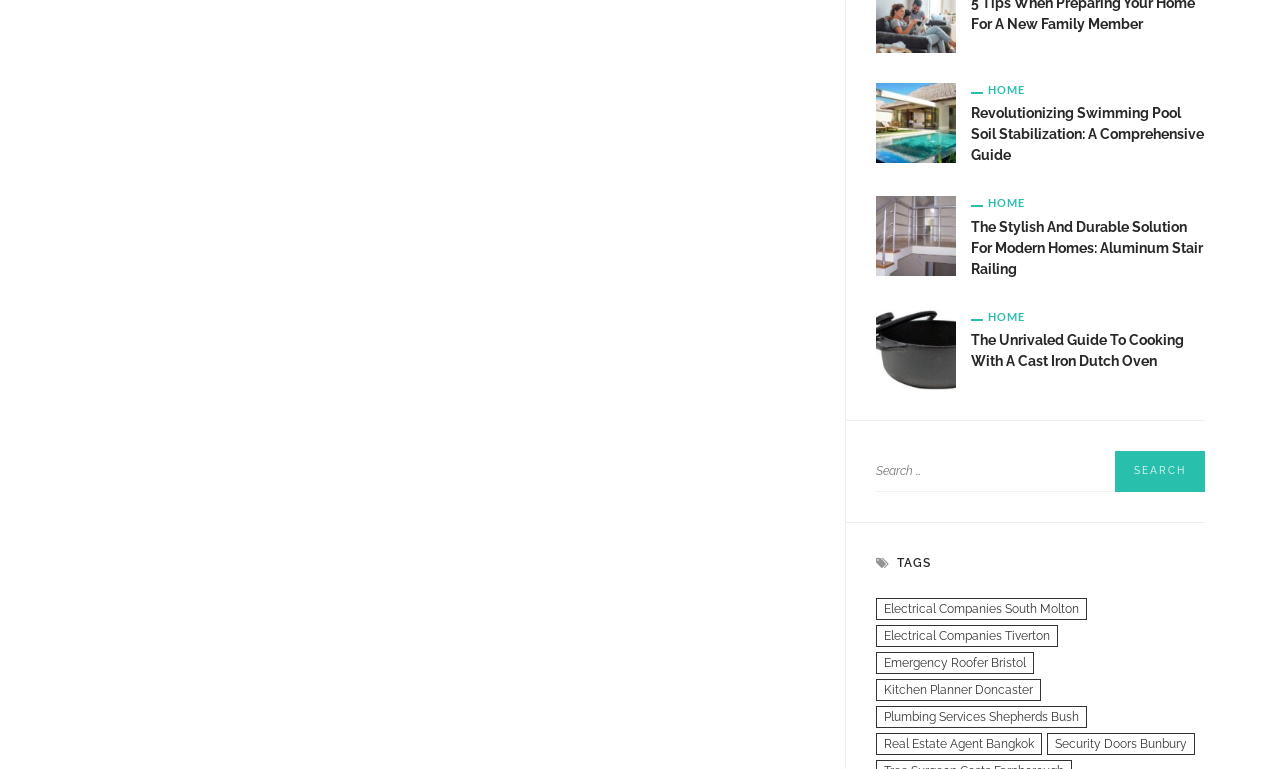What is the topic of the first article?
Please answer using one word or phrase, based on the screenshot.

Swimming Pool Soil Stabilization